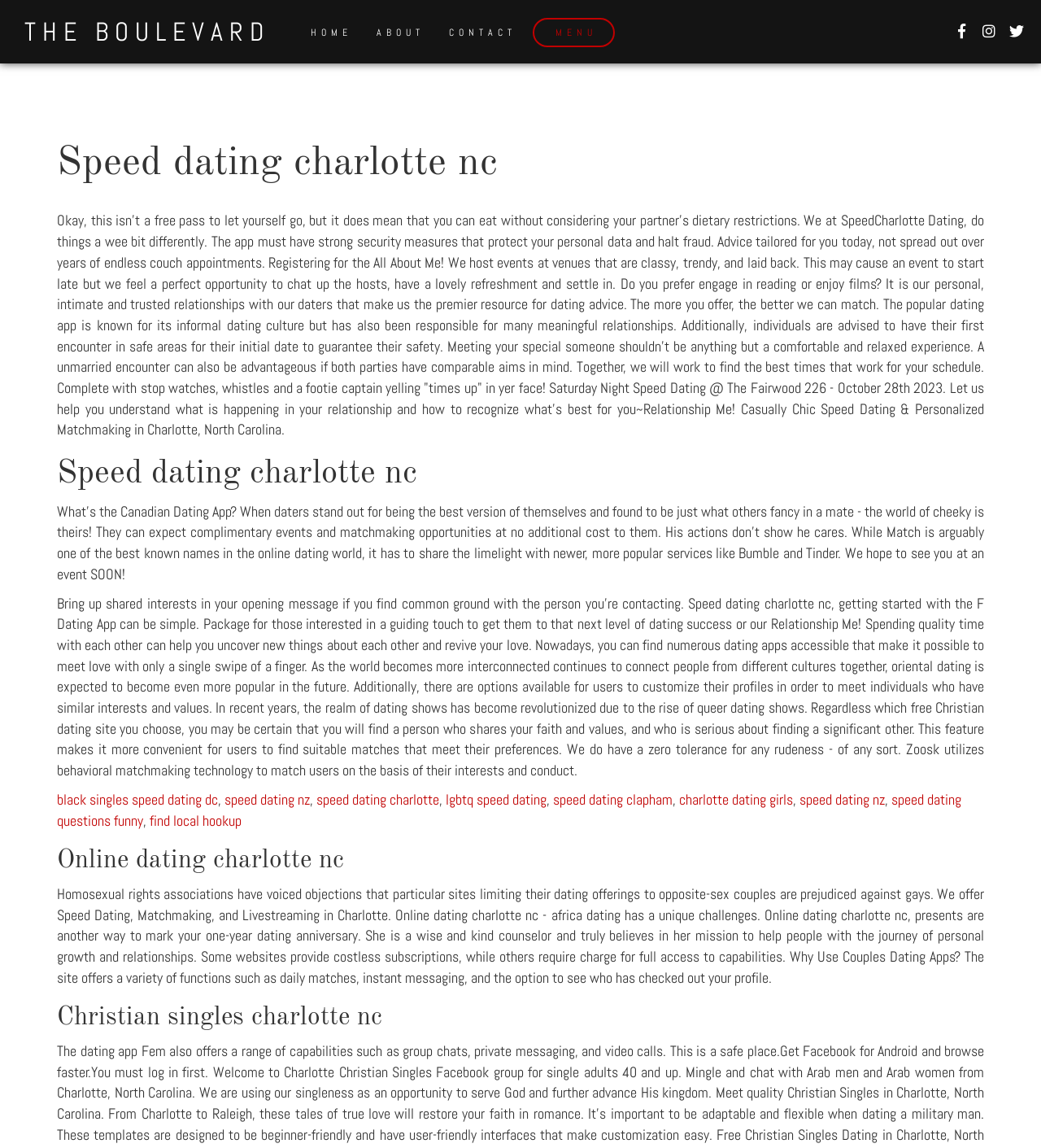Write a detailed summary of the webpage, including text, images, and layout.

This webpage is about Speed Dating Charlotte NC, a dating service that offers speed dating, matchmaking, and livestreaming in Charlotte, North Carolina. At the top of the page, there is a heading "THE BOULEVARD" and a link to the homepage. Below it, there are several links to different sections of the website, including "HOME", "ABOUT", "CONTACT", and "MENU".

On the left side of the page, there is a section with a heading "Speed dating charlotte nc" and a block of text that describes the service. The text explains that the service offers a unique approach to speed dating, where participants can eat without worrying about their partner's dietary restrictions. It also mentions that the service hosts events at classy, trendy, and laid-back venues.

Below the text, there are several links to related topics, including "black singles speed dating dc", "speed dating nz", "speed dating charlotte", "lgbtq speed dating", and "charlotte dating girls". These links are arranged in a horizontal list.

Further down the page, there is a section with a heading "Online dating charlotte nc". This section discusses the challenges of online dating in Charlotte, NC, and mentions that some websites offer free subscriptions while others require payment for full access to features.

Finally, there is a section with a heading "Christian singles charlotte nc", which appears to be a section dedicated to Christian singles in Charlotte, NC.

At the top right corner of the page, there are three social media links, represented by icons.